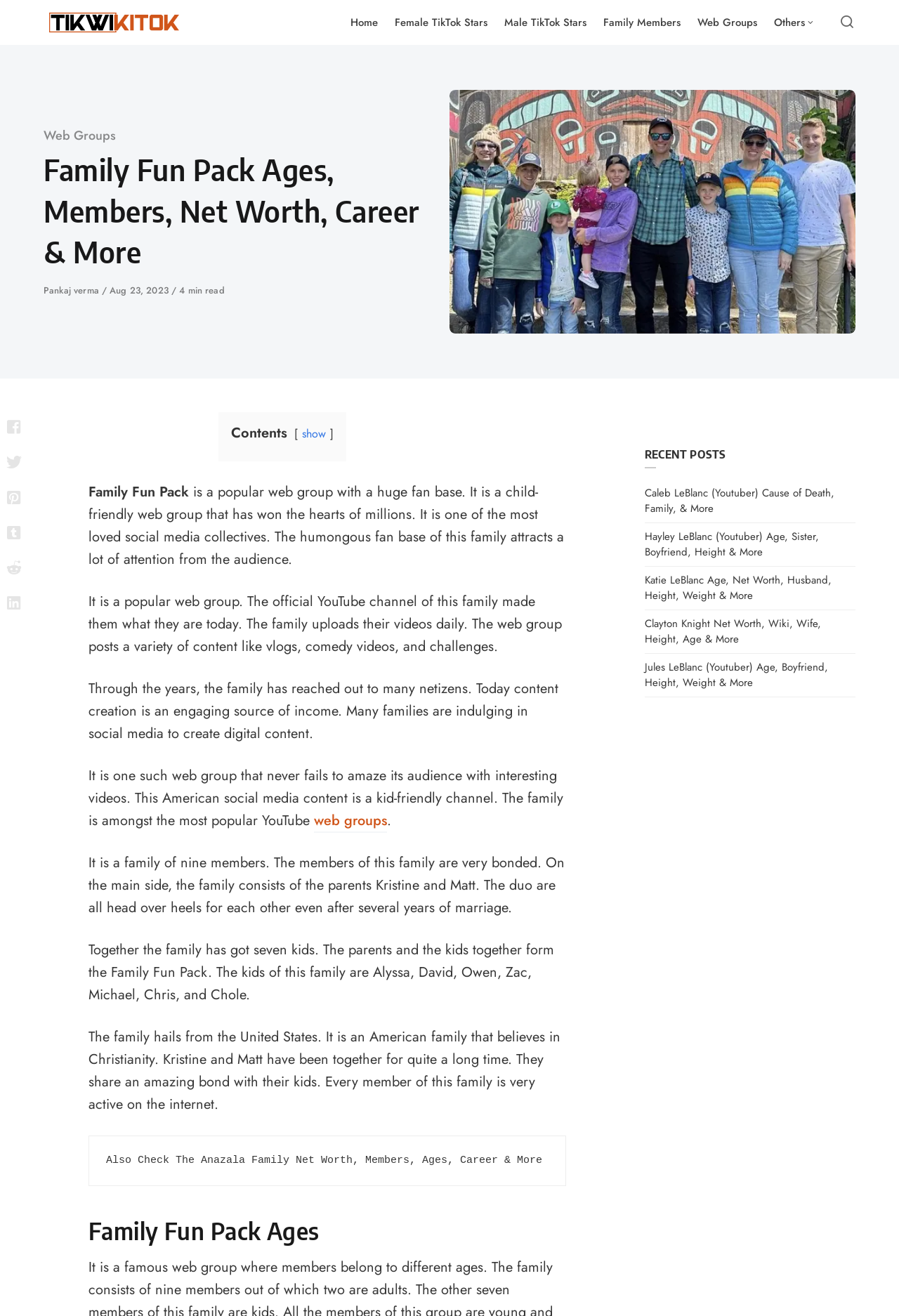What is the name of the author of the webpage?
Based on the content of the image, thoroughly explain and answer the question.

The webpage credits the author as Pankaj Verma, which is mentioned in the 'Author' section.